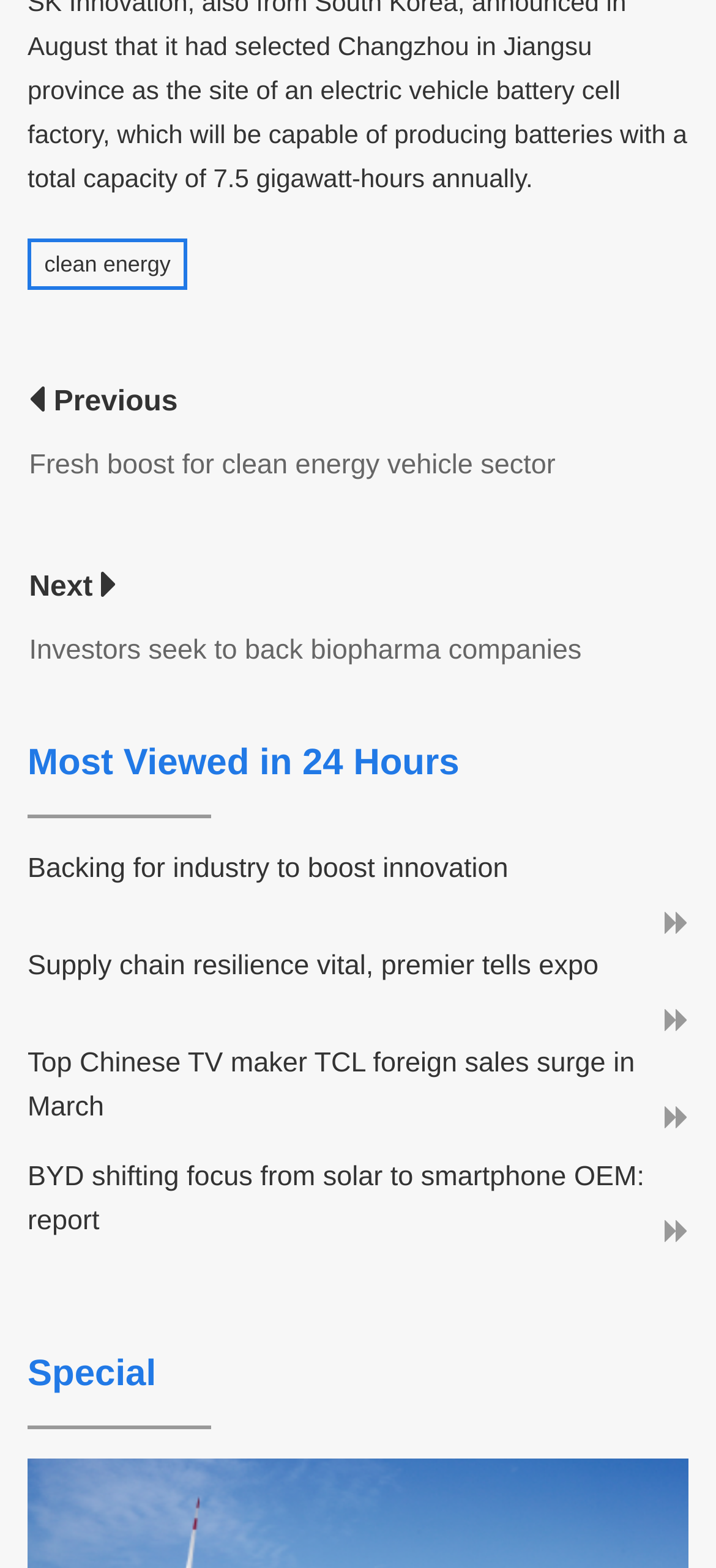What is the position of the 'Special' section?
With the help of the image, please provide a detailed response to the question.

The 'Special' section is located at the bottom of the webpage as indicated by its bounding box coordinates [0.038, 0.863, 0.218, 0.891], which have a higher y1 value compared to other elements.